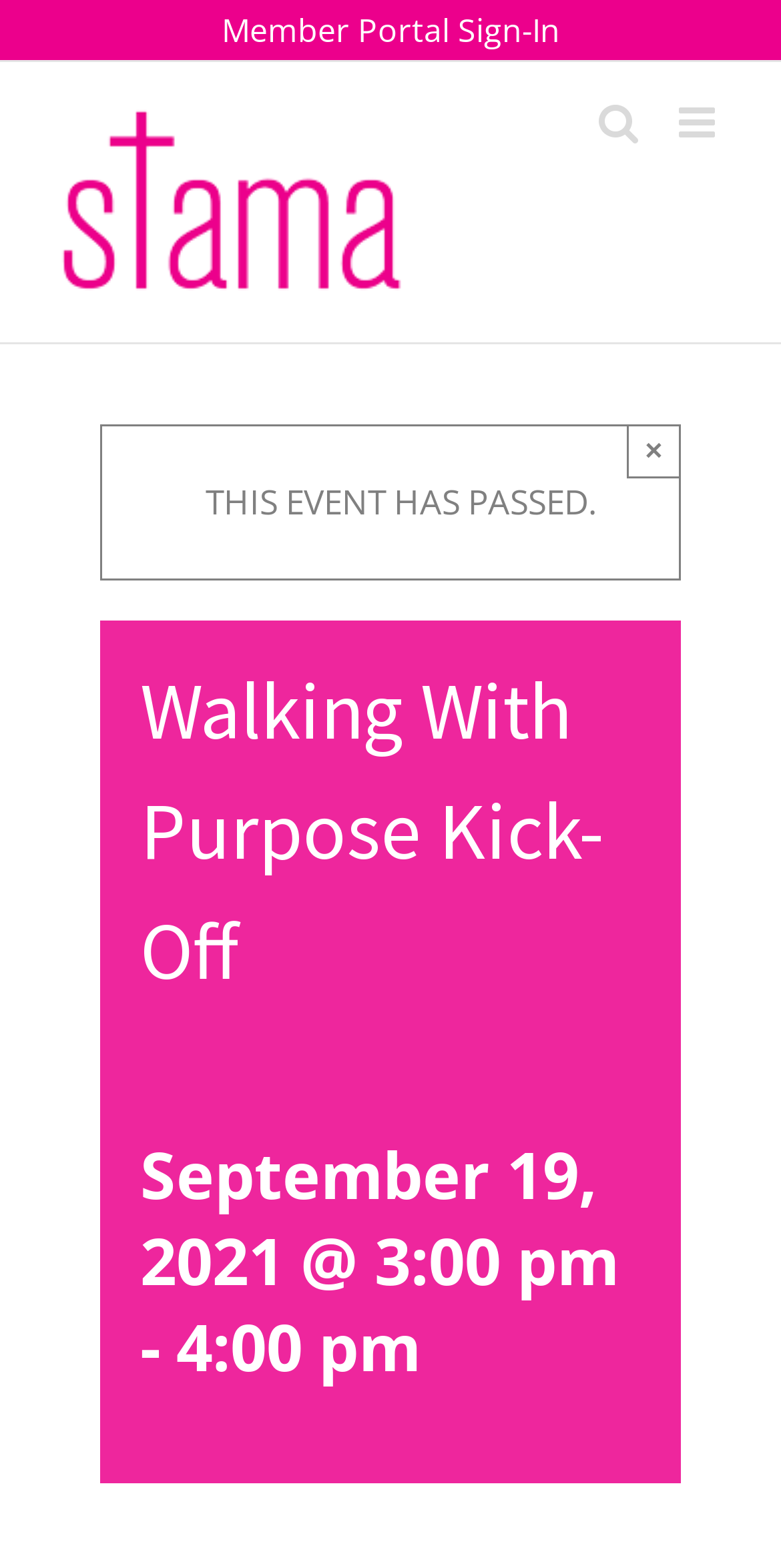What is the time of the event?
Using the details from the image, give an elaborate explanation to answer the question.

I found the answer by looking at the heading element that mentions the date and time of the event, which is 'September 19, 2021 @ 3:00 pm - 4:00 pm'.